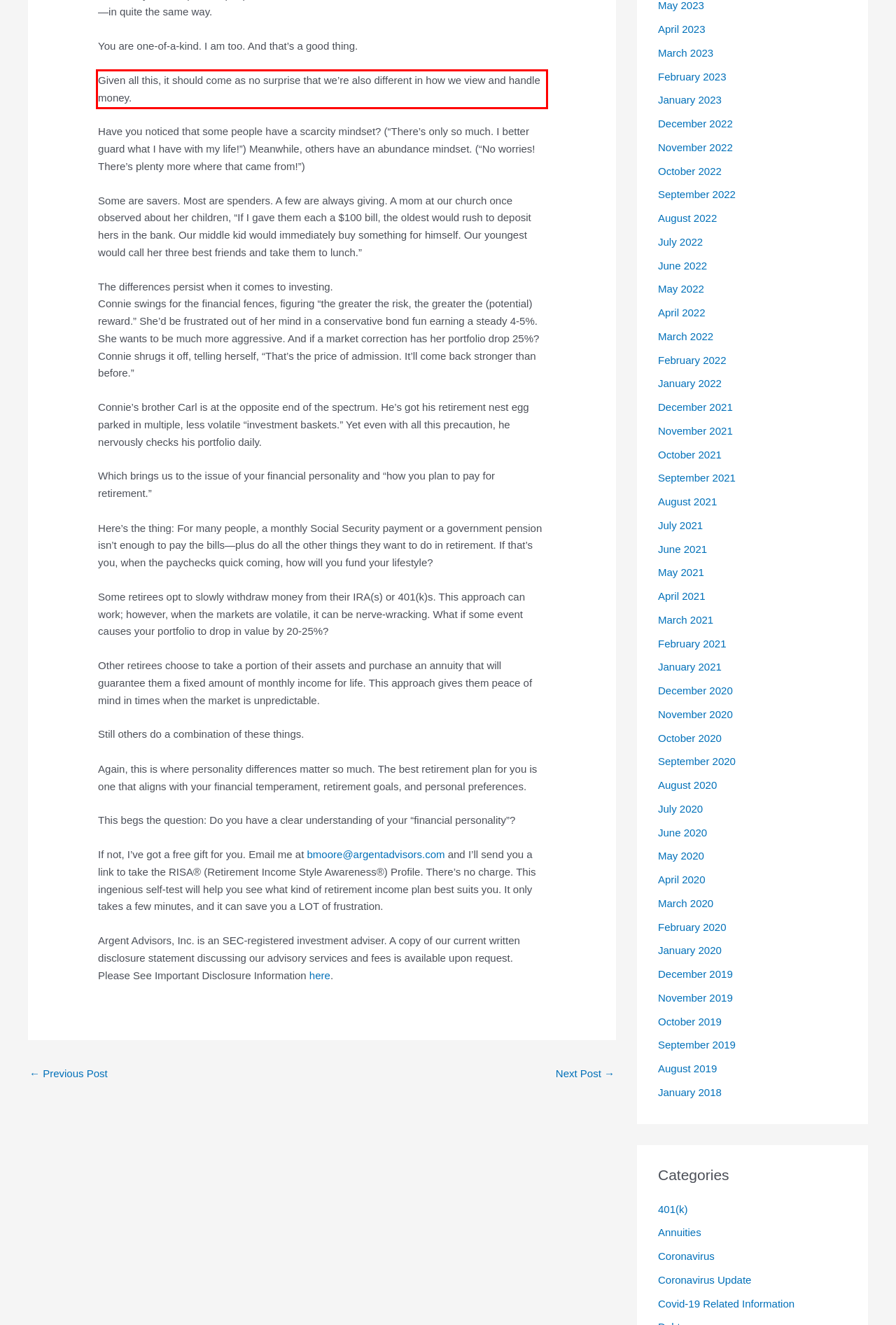Please recognize and transcribe the text located inside the red bounding box in the webpage image.

Given all this, it should come as no surprise that we’re also different in how we view and handle money.